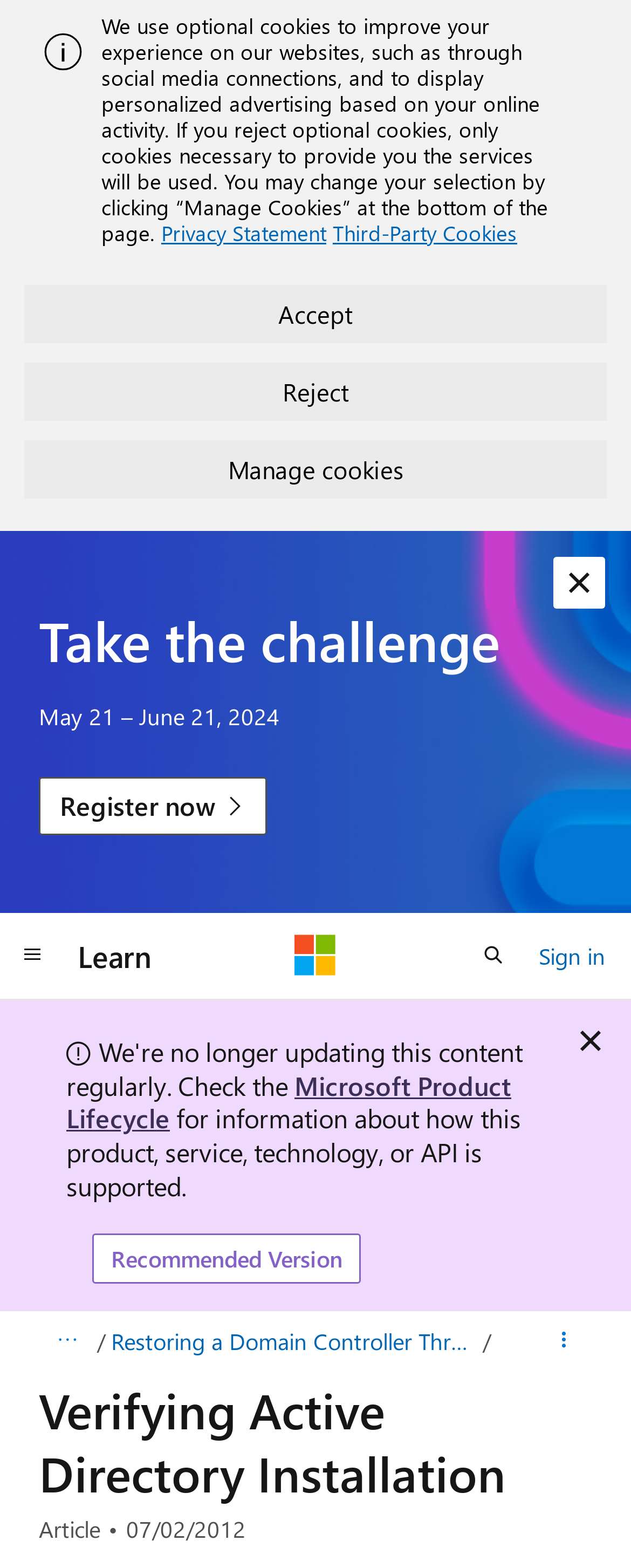For the element described, predict the bounding box coordinates as (top-left x, top-left y, bottom-right x, bottom-right y). All values should be between 0 and 1. Element description: Register now

[0.062, 0.495, 0.424, 0.533]